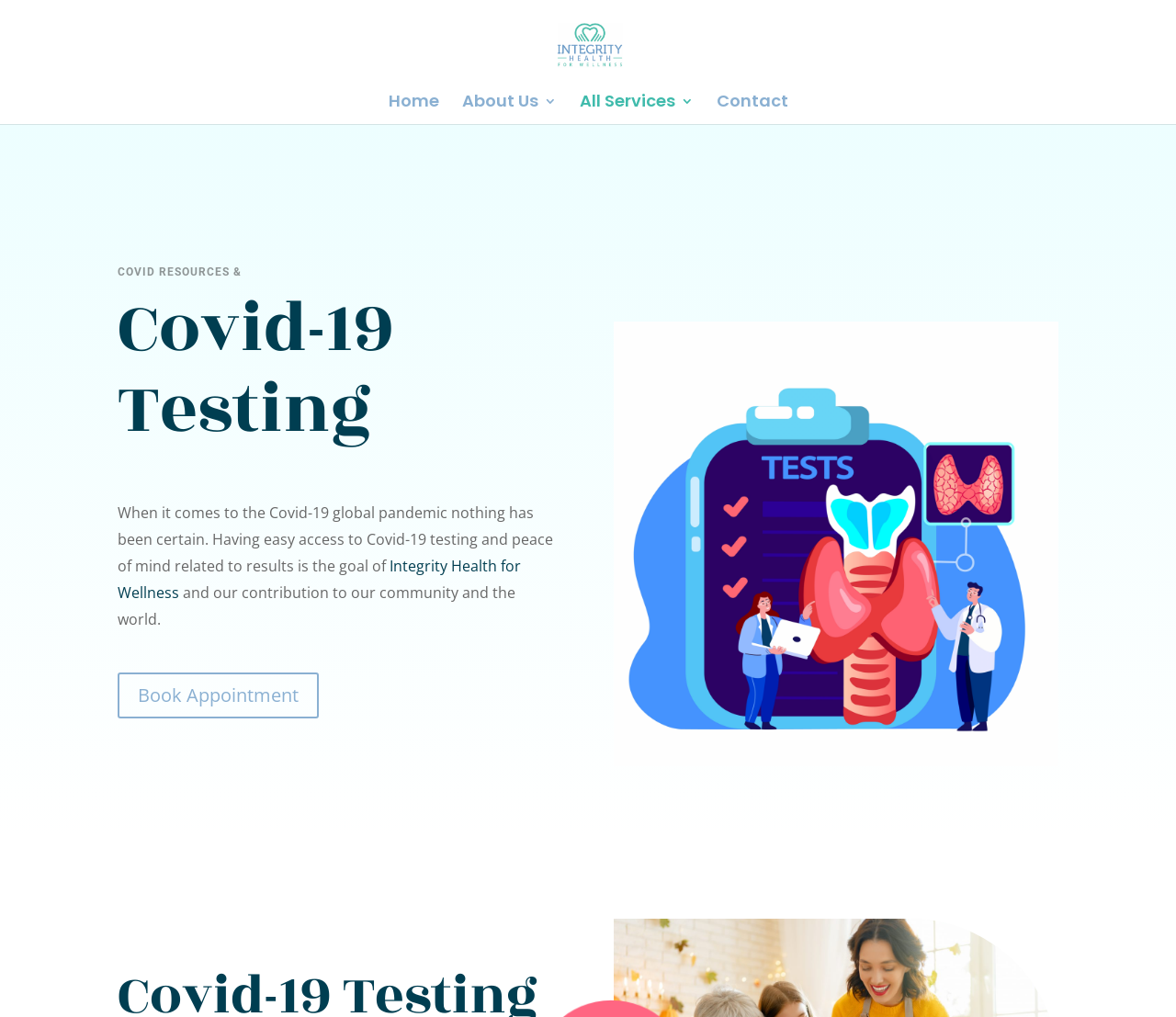What is the goal of the health organization?
Provide a detailed and extensive answer to the question.

The goal of the health organization can be found in the text on the webpage, which states that 'Having easy access to Covid-19 testing and peace of mind related to results is the goal of Integrity Health for Wellness'.